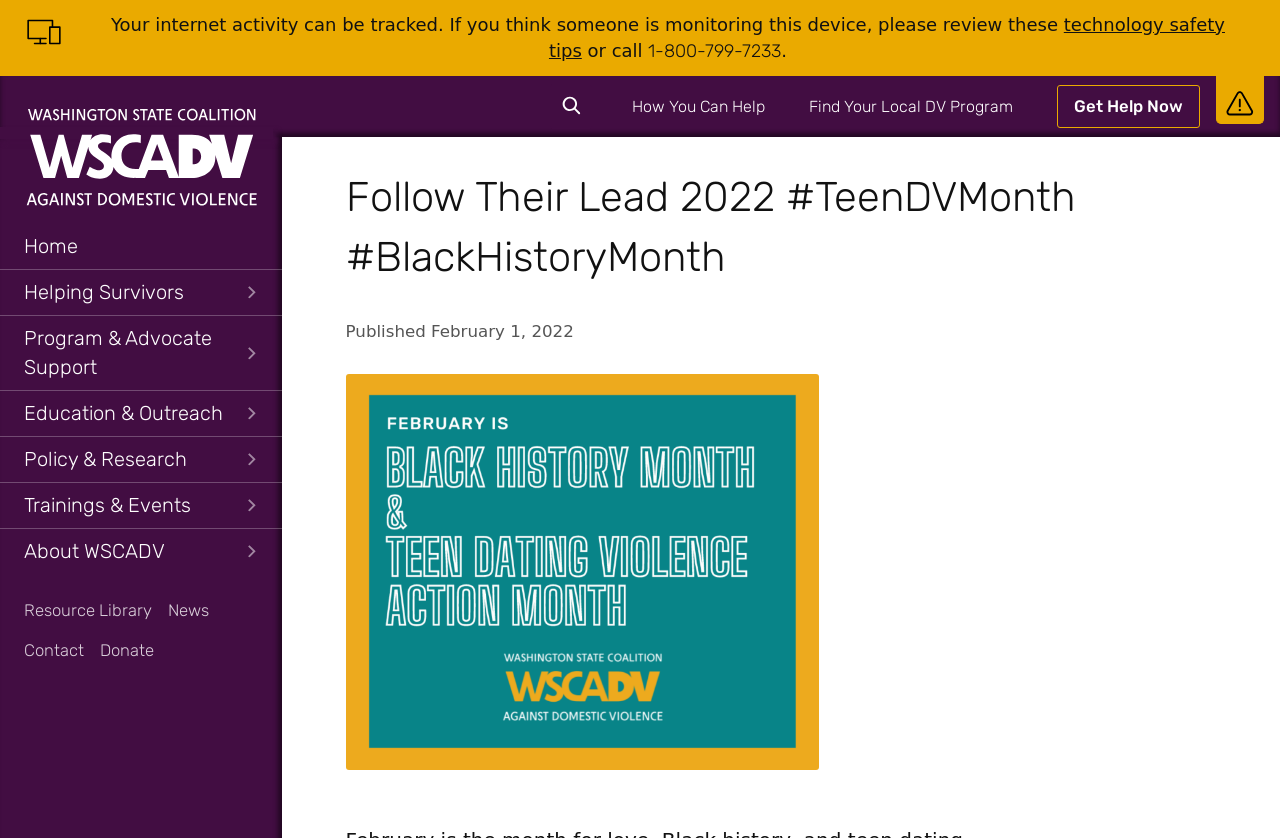Answer the question with a single word or phrase: 
What type of organization is WSCADV?

Coalition